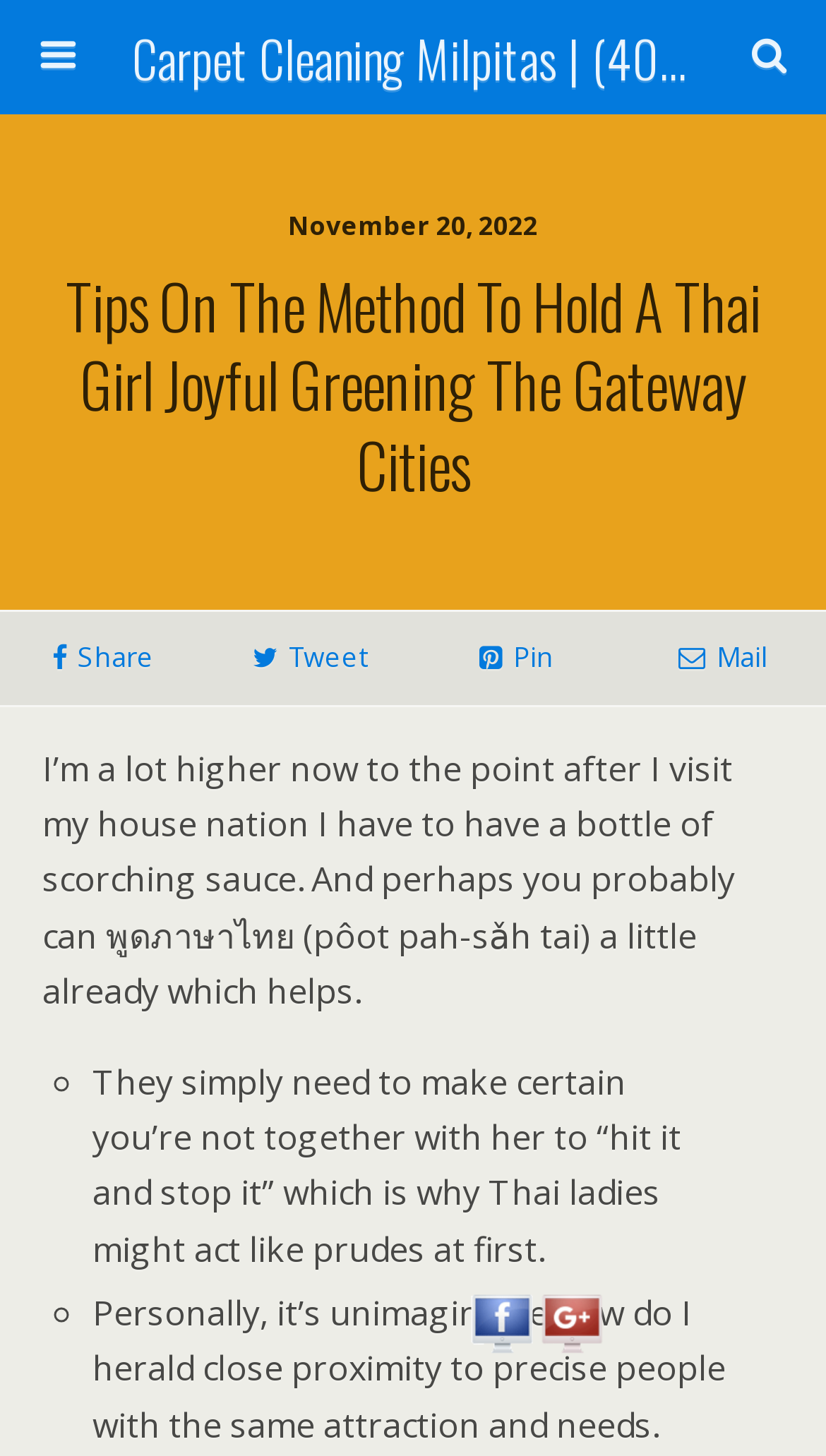How many list markers are there?
Answer the question with detailed information derived from the image.

I counted the number of list markers by looking at the ListMarker elements with the content '◦' which are located next to the StaticText elements with the article content.